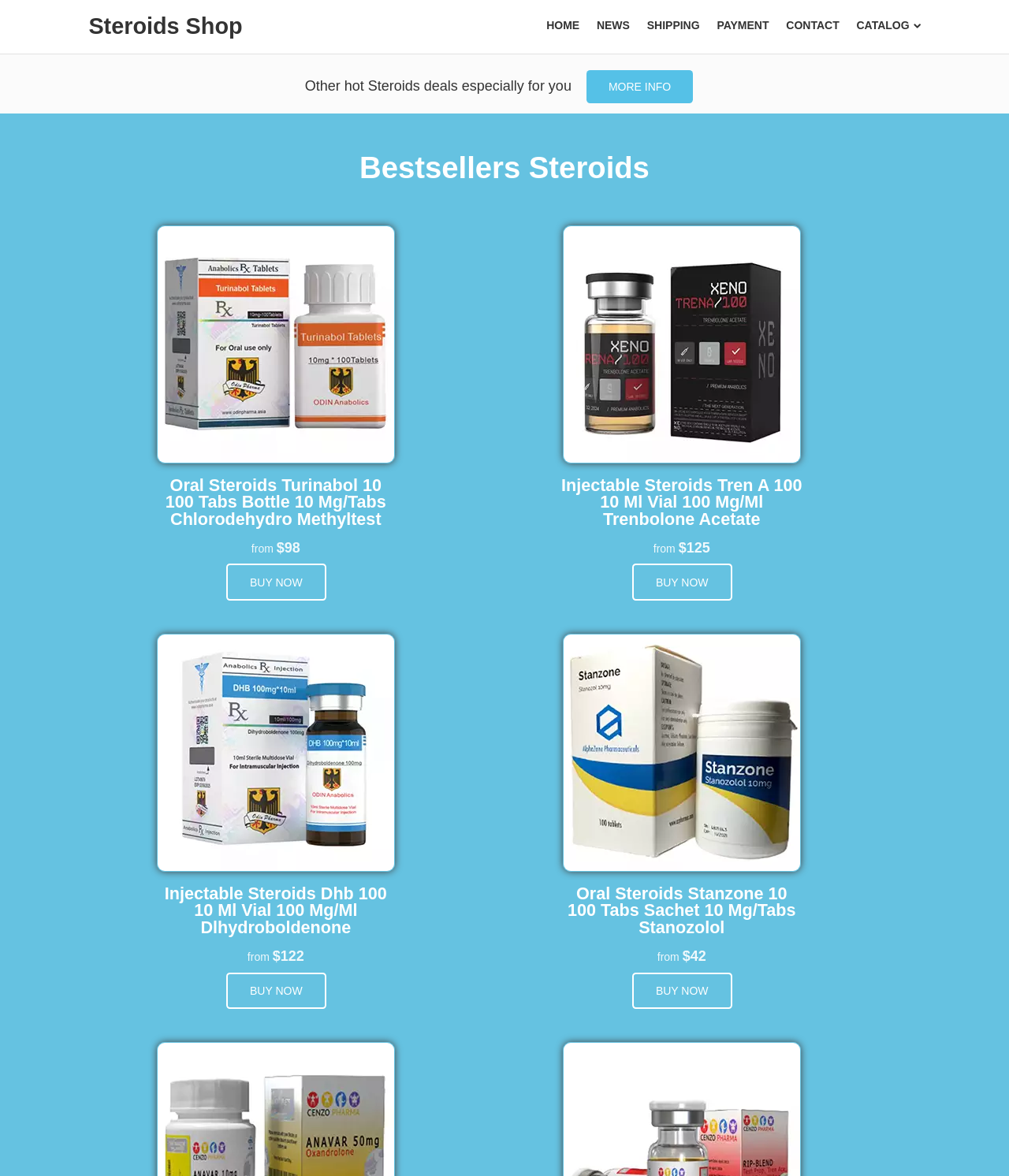Find the bounding box coordinates of the element I should click to carry out the following instruction: "View NEWS".

[0.591, 0.016, 0.624, 0.027]